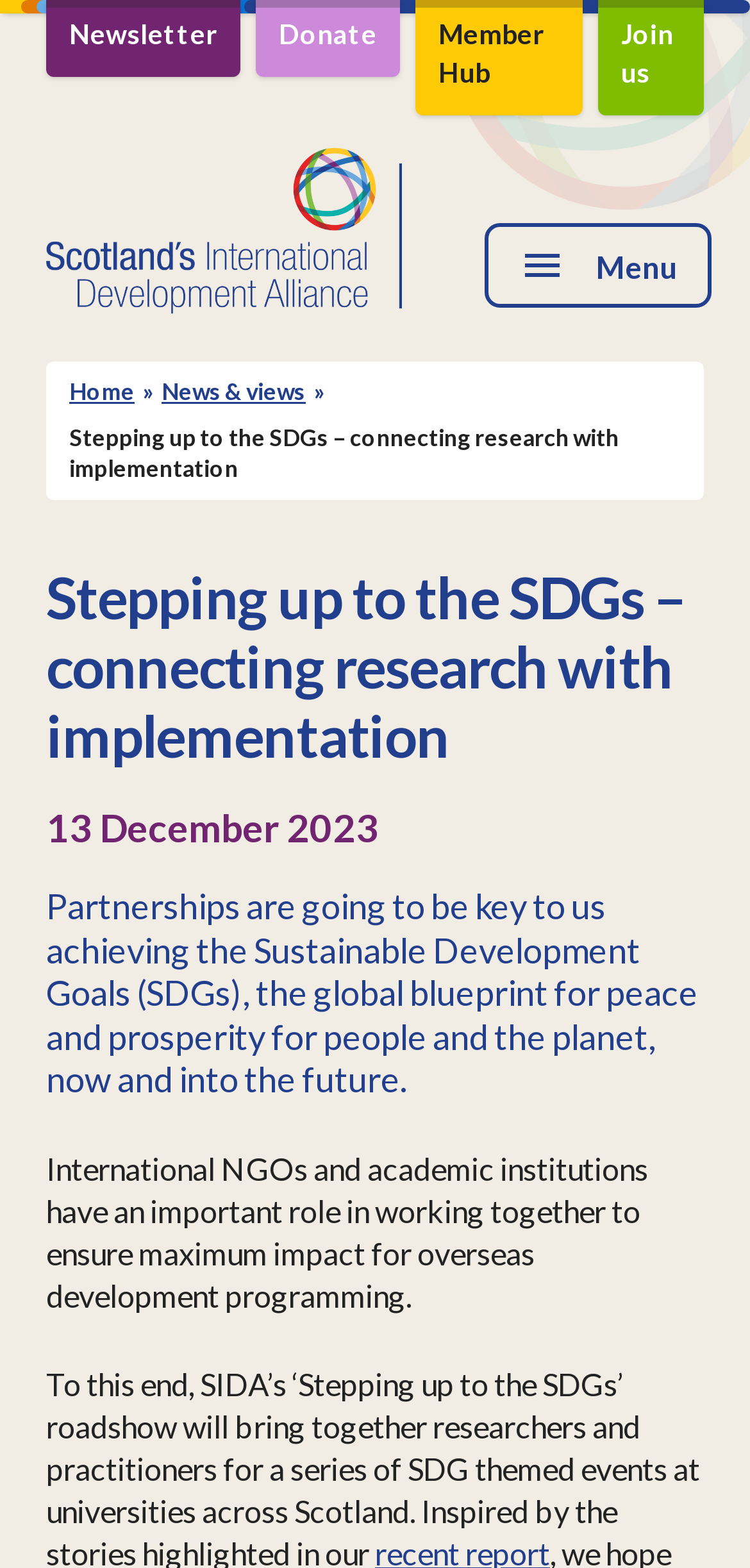What is the name of the organization?
Please use the image to deliver a detailed and complete answer.

The name of the organization can be found in the top-left corner of the webpage, where it is written as 'Scotland's International Development Alliance' and also has a corresponding image with the same name.